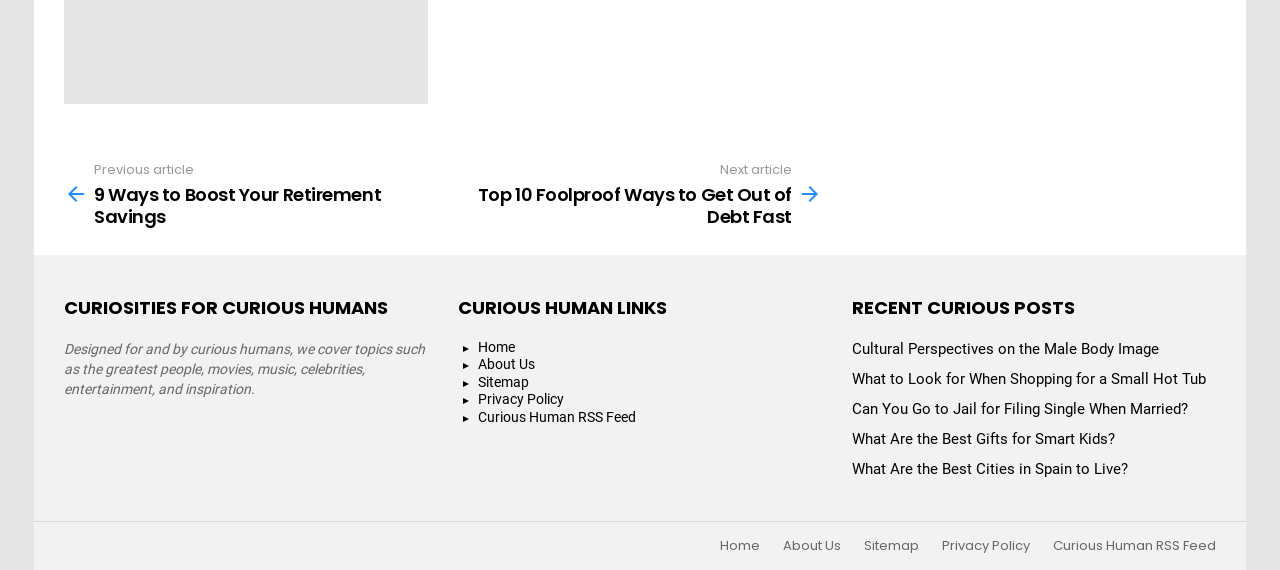Identify the bounding box coordinates for the UI element described as follows: Home. Use the format (top-left x, top-left y, bottom-right x, bottom-right y) and ensure all values are floating point numbers between 0 and 1.

[0.358, 0.594, 0.642, 0.625]